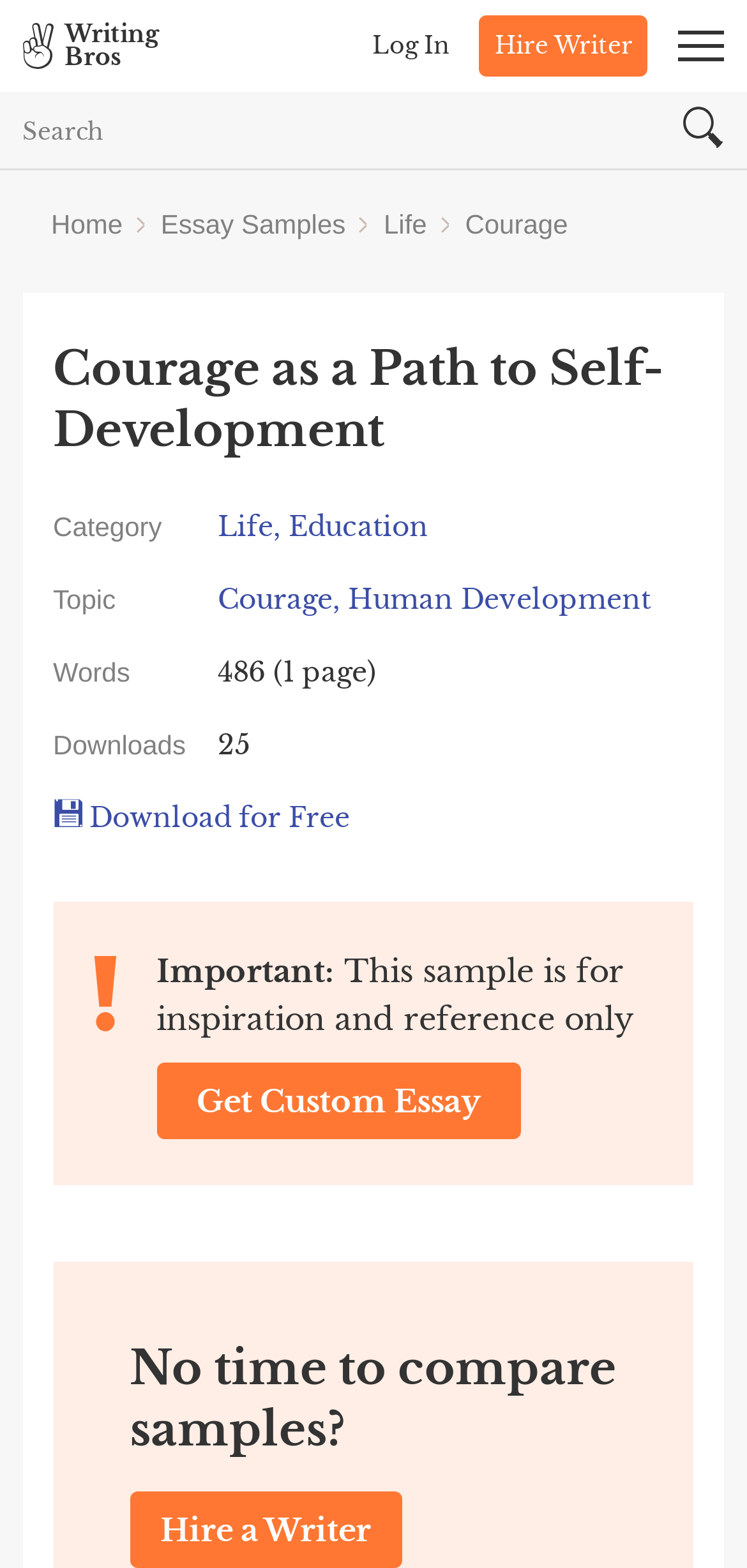Please identify the bounding box coordinates of the clickable area that will allow you to execute the instruction: "View Our Team page".

None